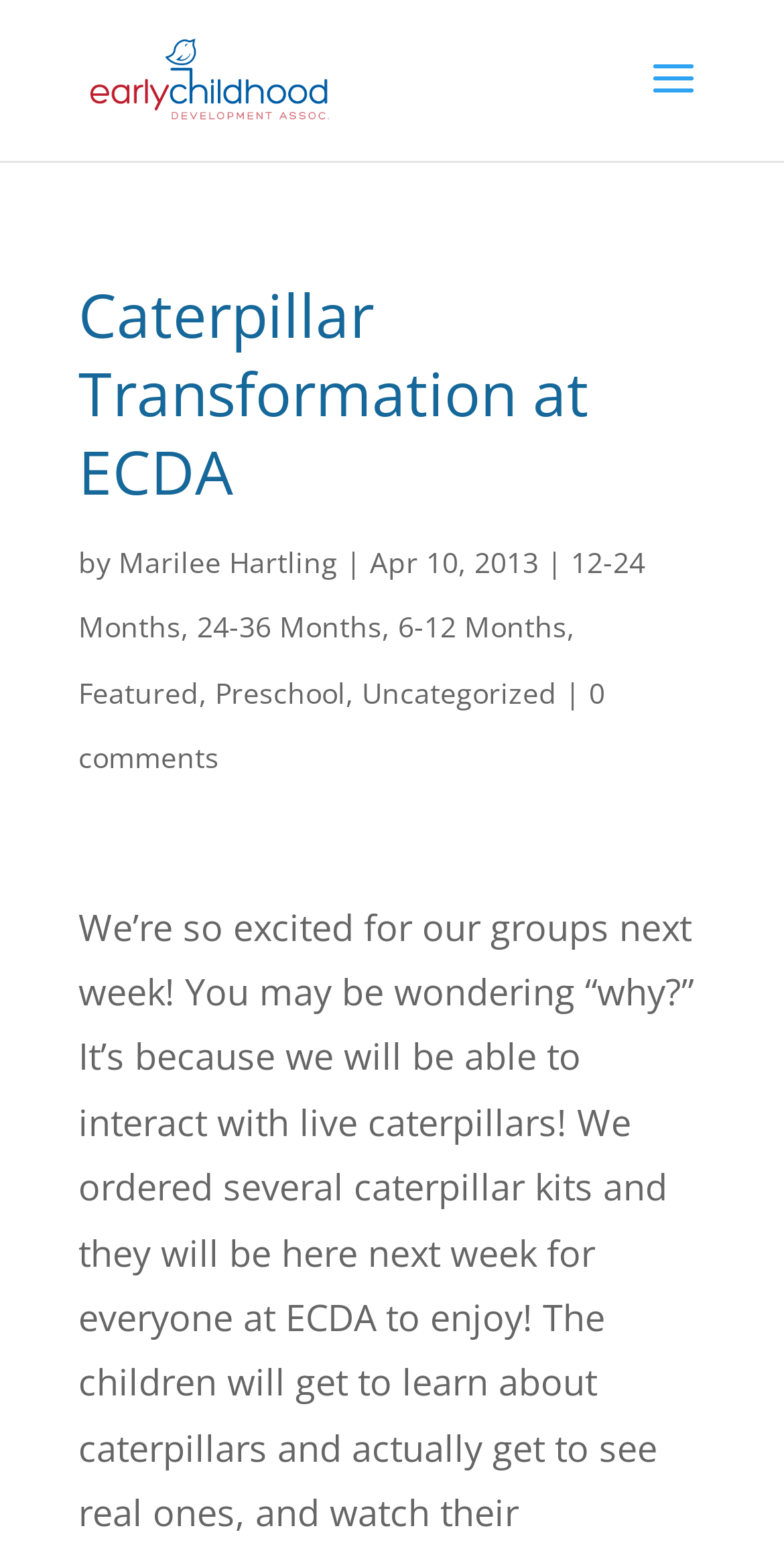Provide a single word or phrase answer to the question: 
How many comments does the article have?

0 comments